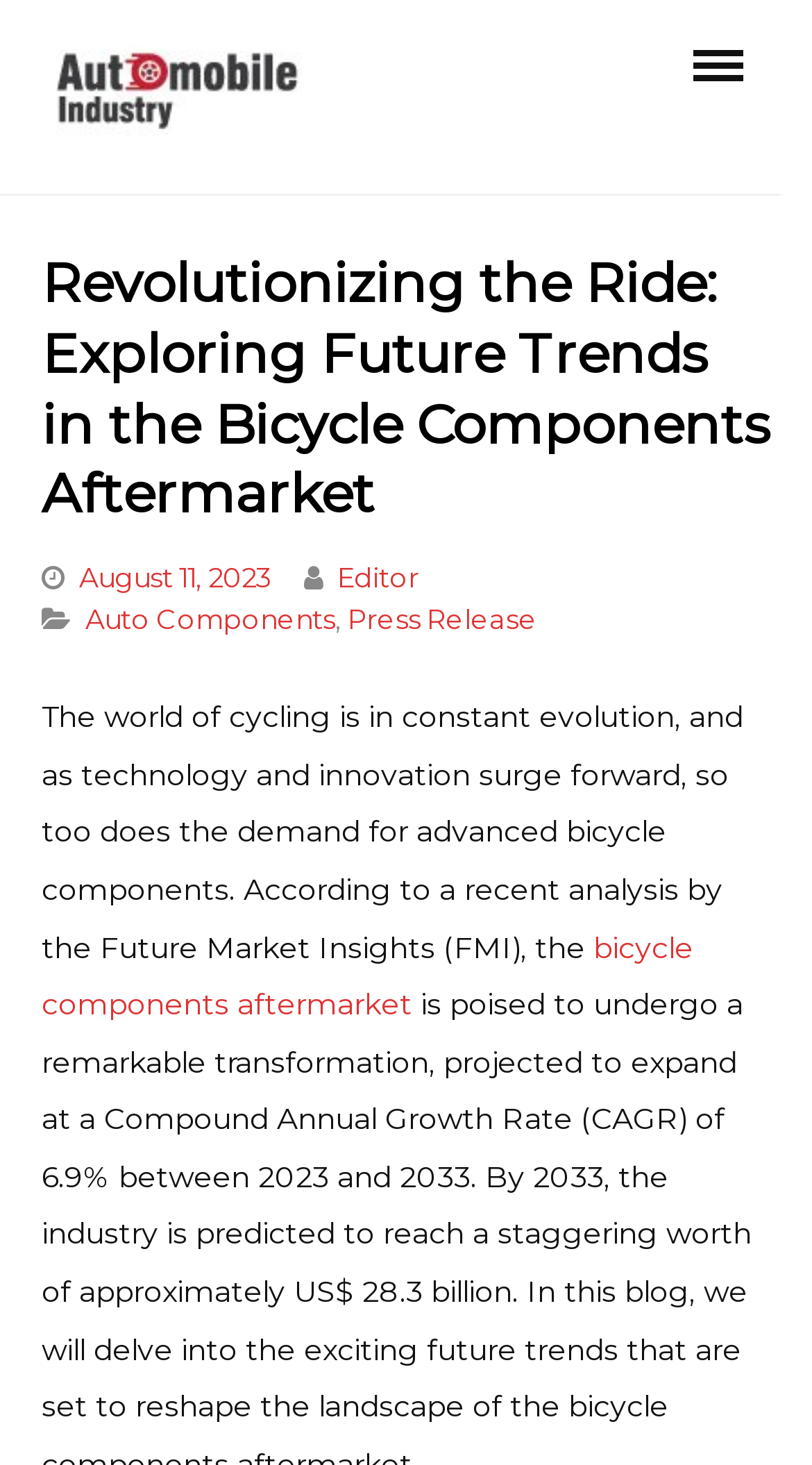Determine the main headline of the webpage and provide its text.

Revolutionizing the Ride: Exploring Future Trends in the Bicycle Components Aftermarket